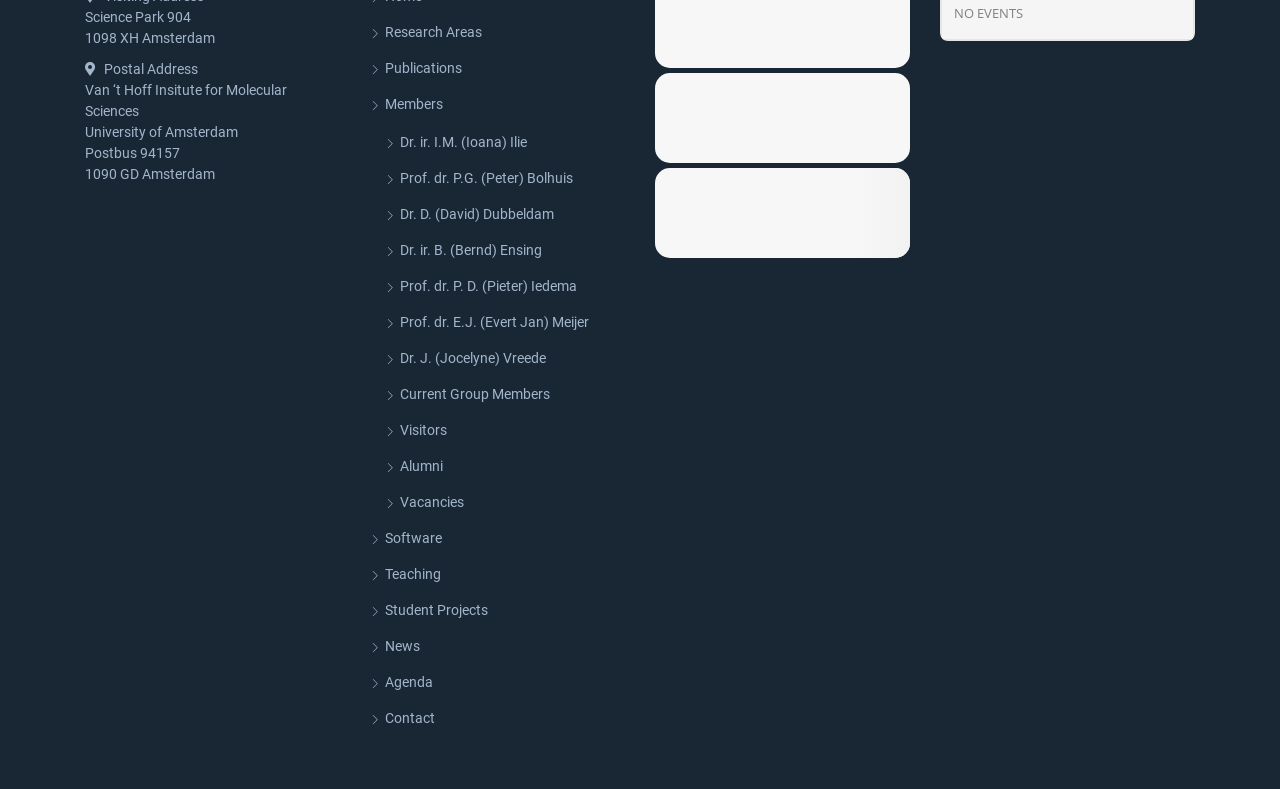Please identify the bounding box coordinates of the region to click in order to complete the task: "Contact the group". The coordinates must be four float numbers between 0 and 1, specified as [left, top, right, bottom].

[0.289, 0.897, 0.34, 0.924]